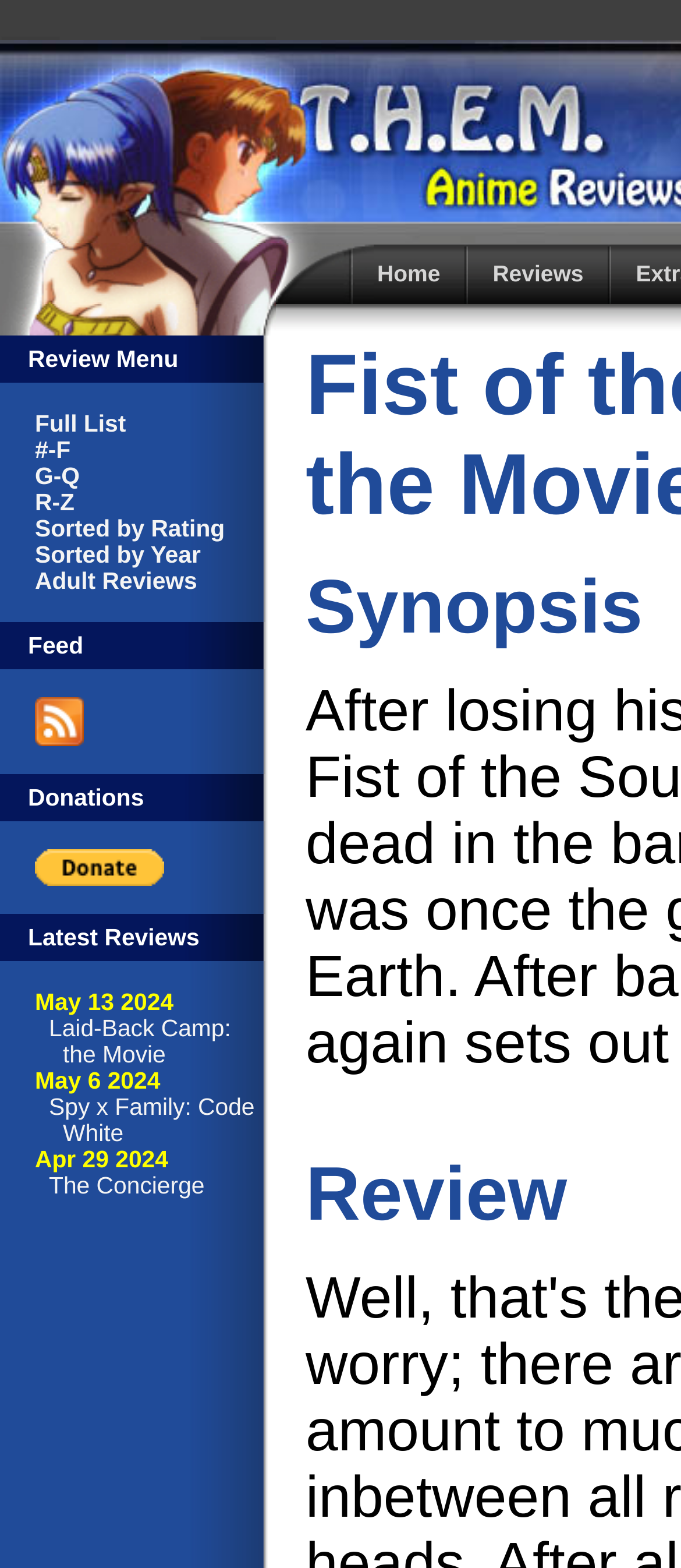From the given element description: "Sorted by Year", find the bounding box for the UI element. Provide the coordinates as four float numbers between 0 and 1, in the order [left, top, right, bottom].

[0.051, 0.345, 0.295, 0.362]